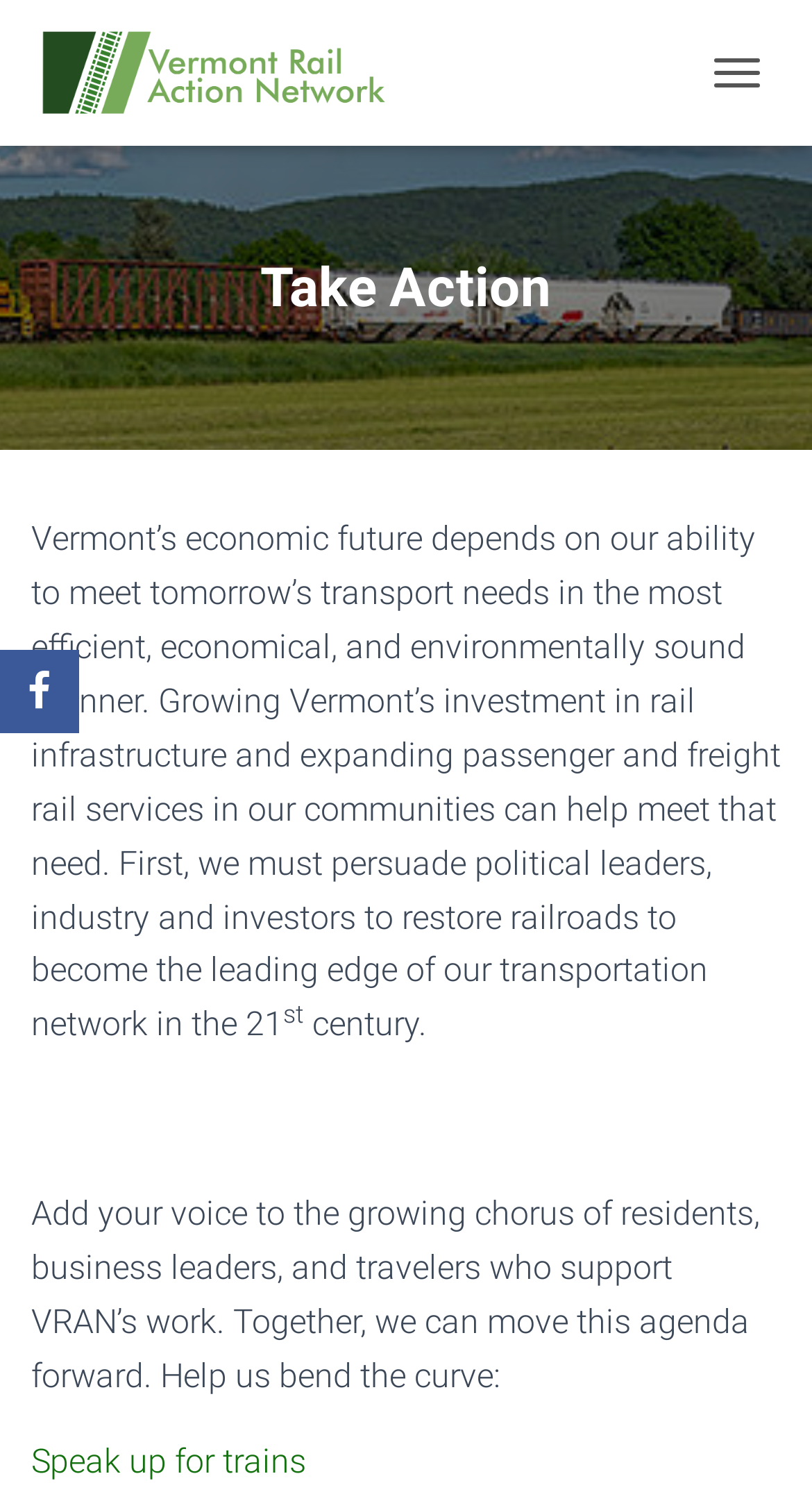What social media platform is linked?
Please provide a comprehensive answer based on the visual information in the image.

I found the answer by looking at the link element with the text 'Facebook' which is located at the bottom of the webpage, and inferred that it is a link to the organization's Facebook page.